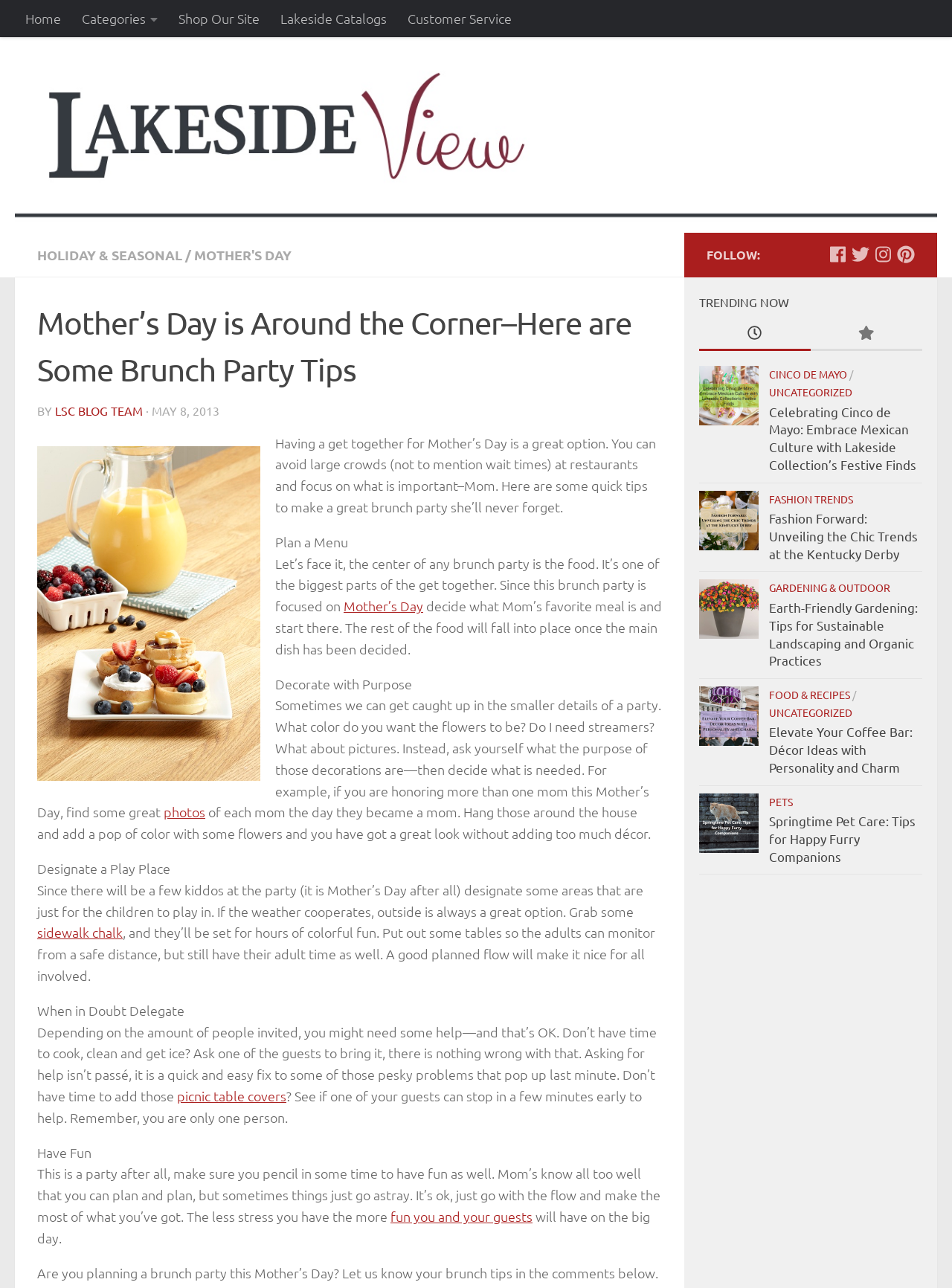Determine the bounding box of the UI element mentioned here: "sidewalk chalk". The coordinates must be in the format [left, top, right, bottom] with values ranging from 0 to 1.

[0.039, 0.717, 0.129, 0.731]